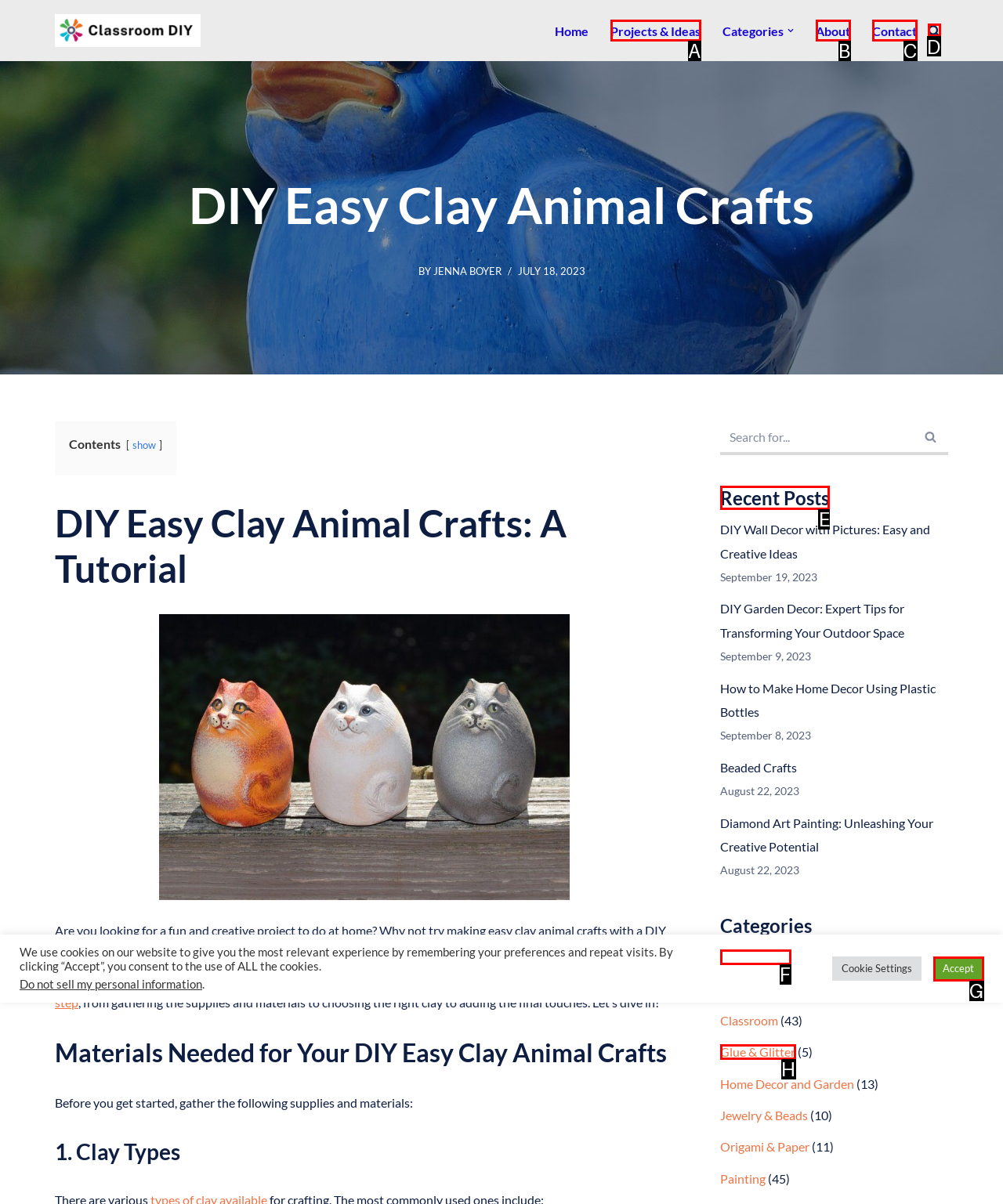Select the letter of the option that should be clicked to achieve the specified task: View the 'Recent Posts'. Respond with just the letter.

E